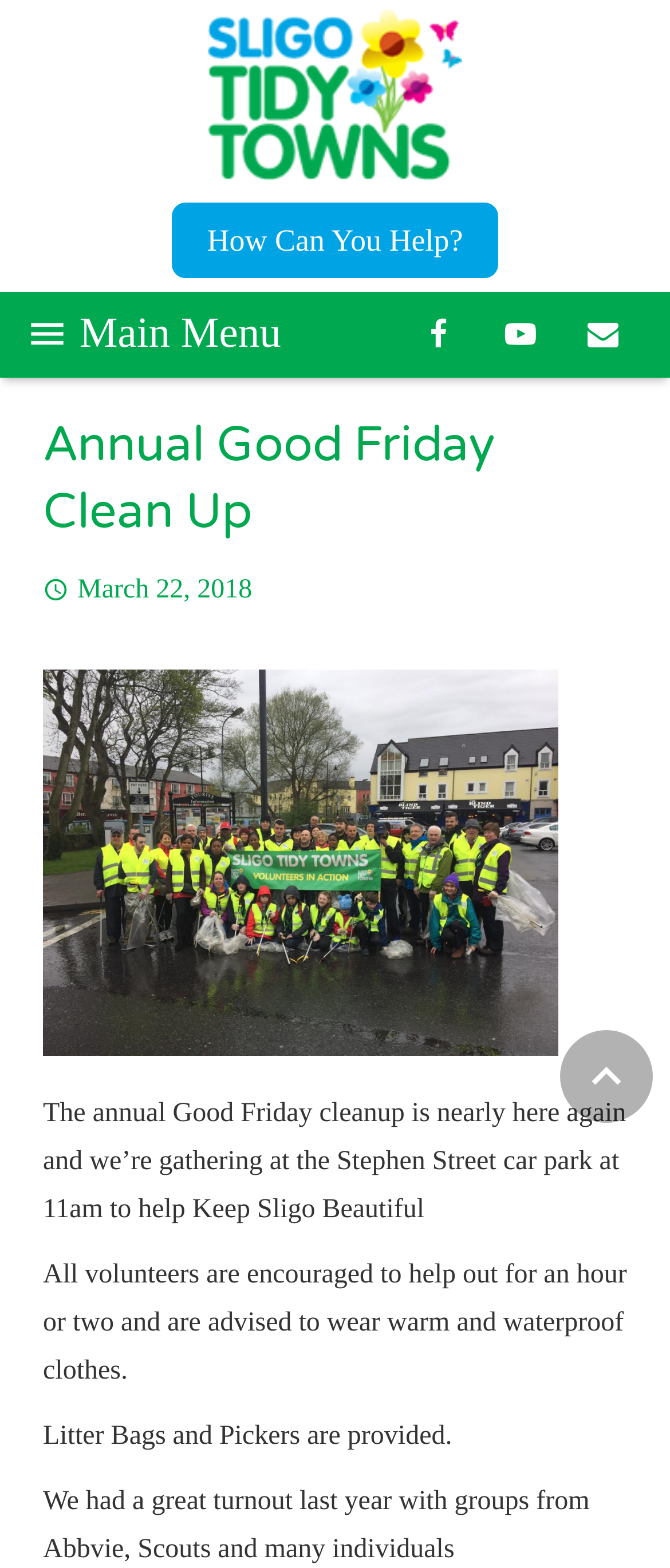Answer in one word or a short phrase: 
What is the purpose of the event?

To help Keep Sligo Beautiful